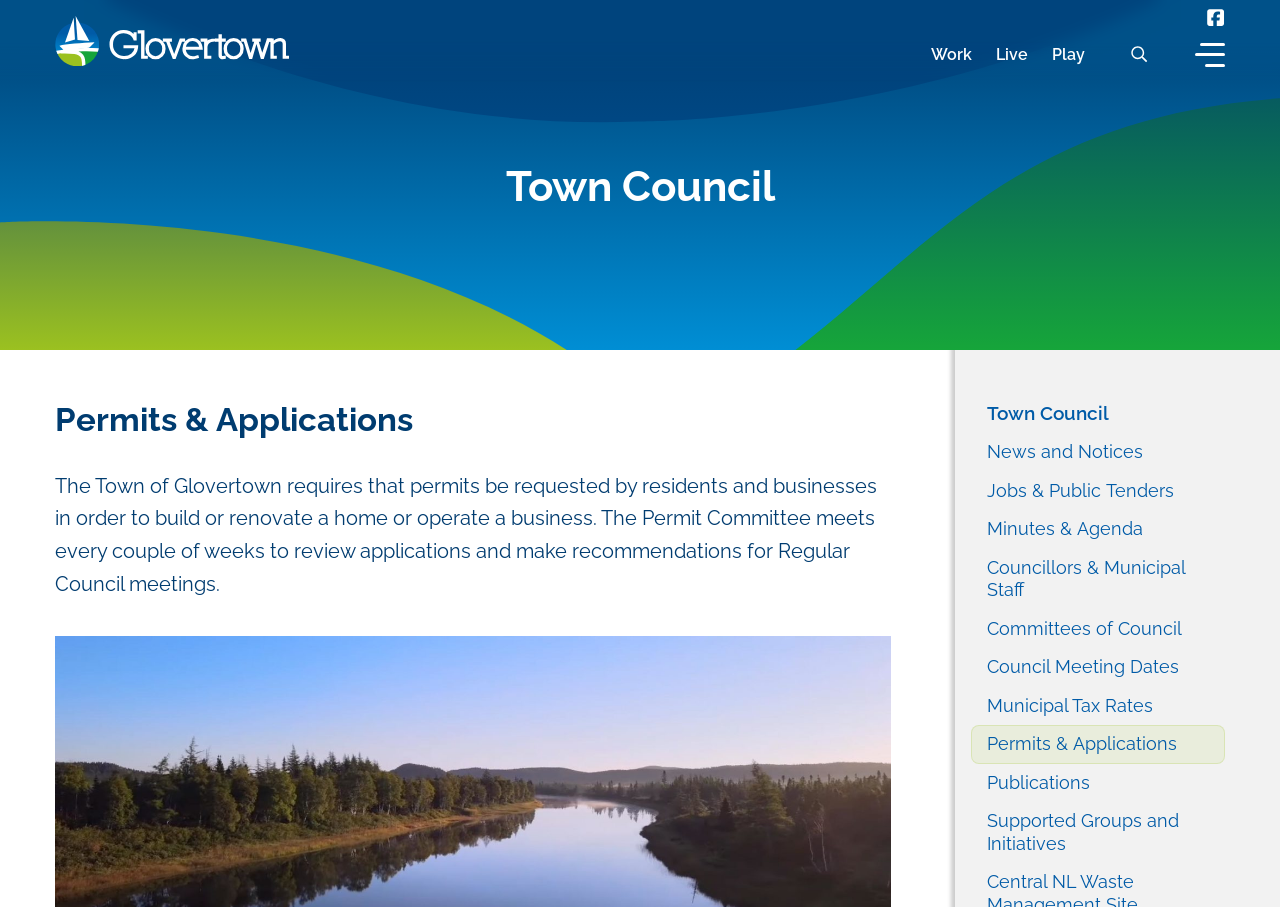Reply to the question with a single word or phrase:
What is located at the top-right corner of the webpage?

Search form